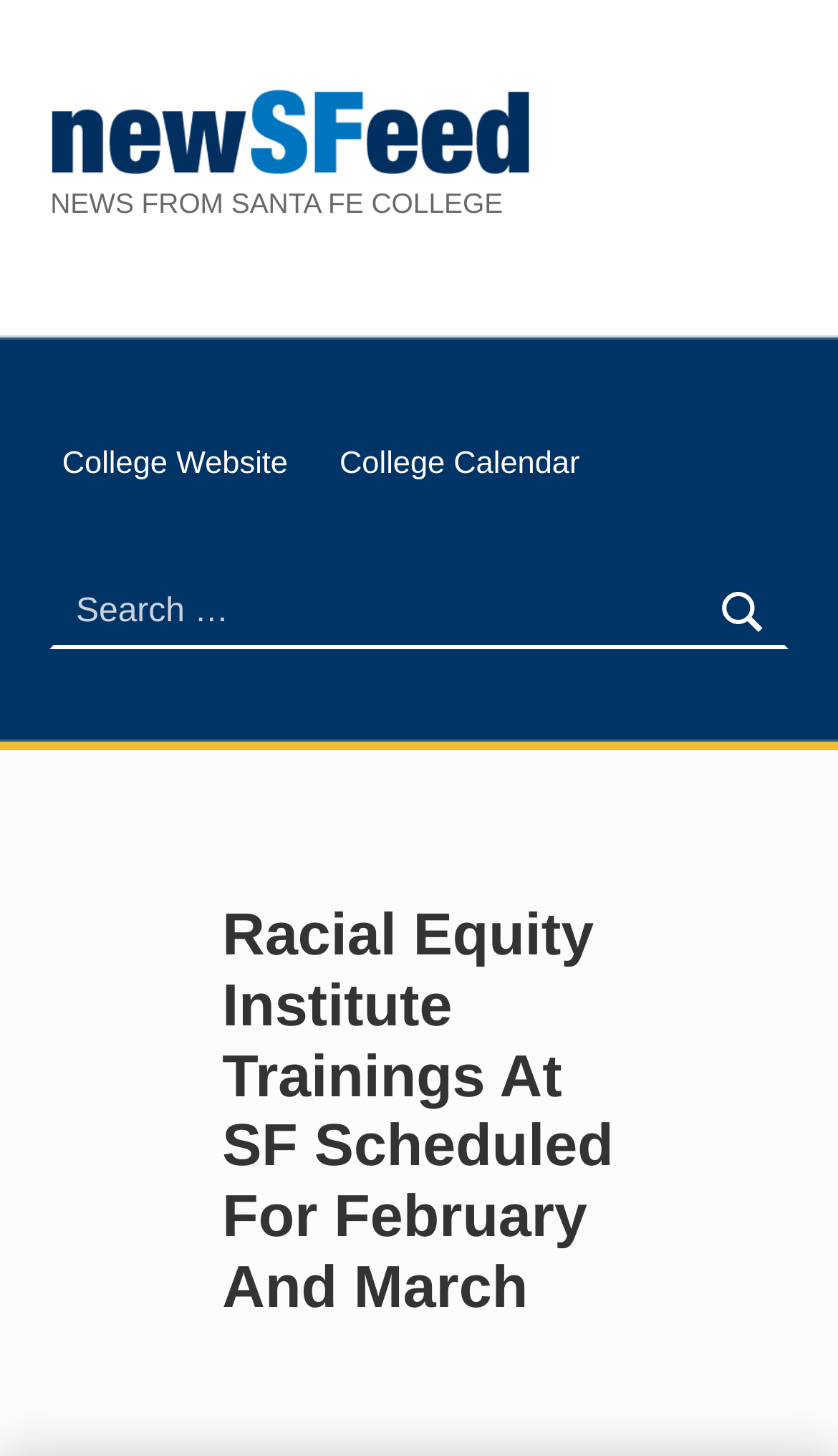Please locate and retrieve the main header text of the webpage.

Racial Equity Institute Trainings At SF Scheduled For February And March